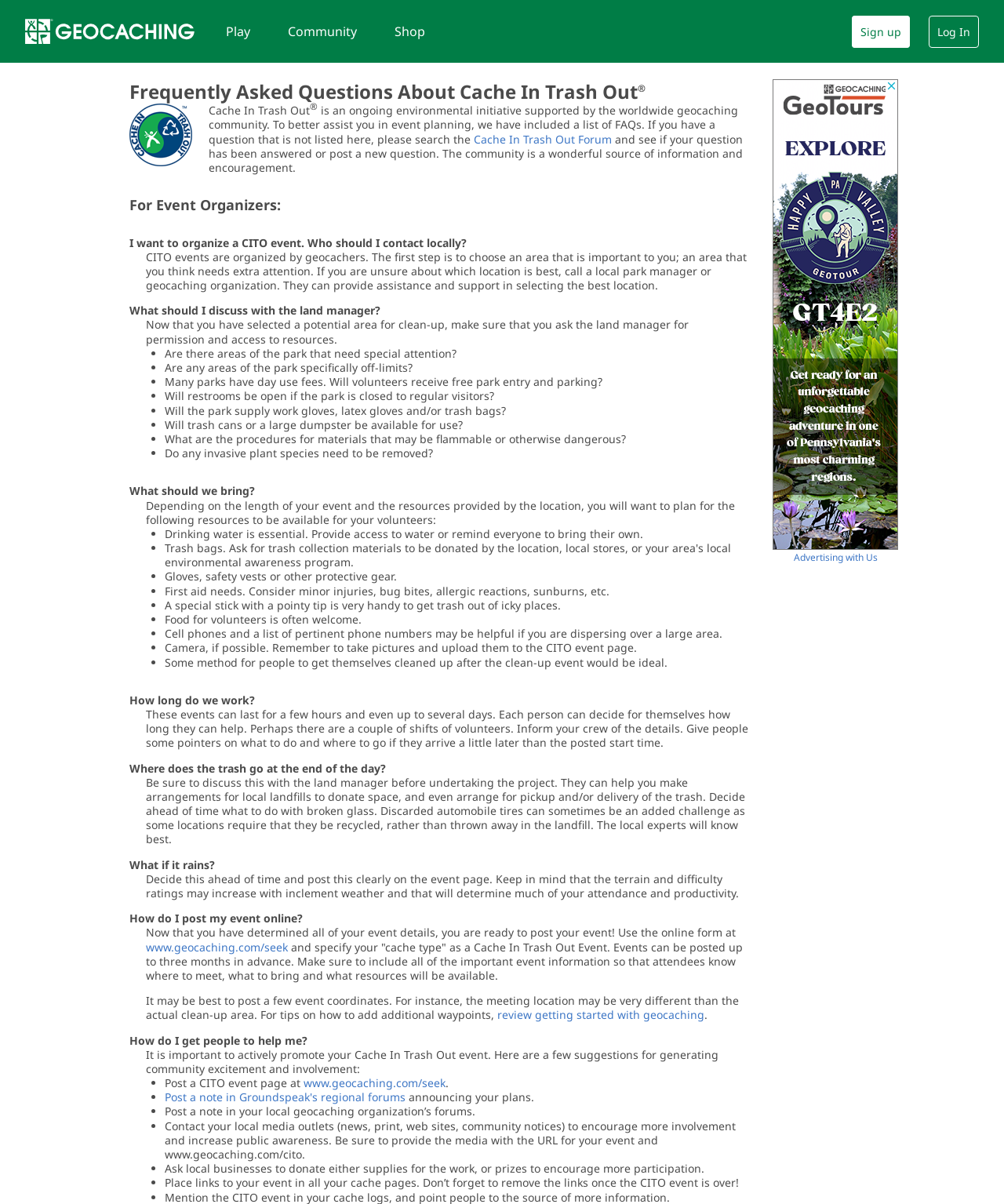Using the element description provided, determine the bounding box coordinates in the format (top-left x, top-left y, bottom-right x, bottom-right y). Ensure that all values are floating point numbers between 0 and 1. Element description: www.geocaching.com/seek

[0.302, 0.893, 0.444, 0.906]